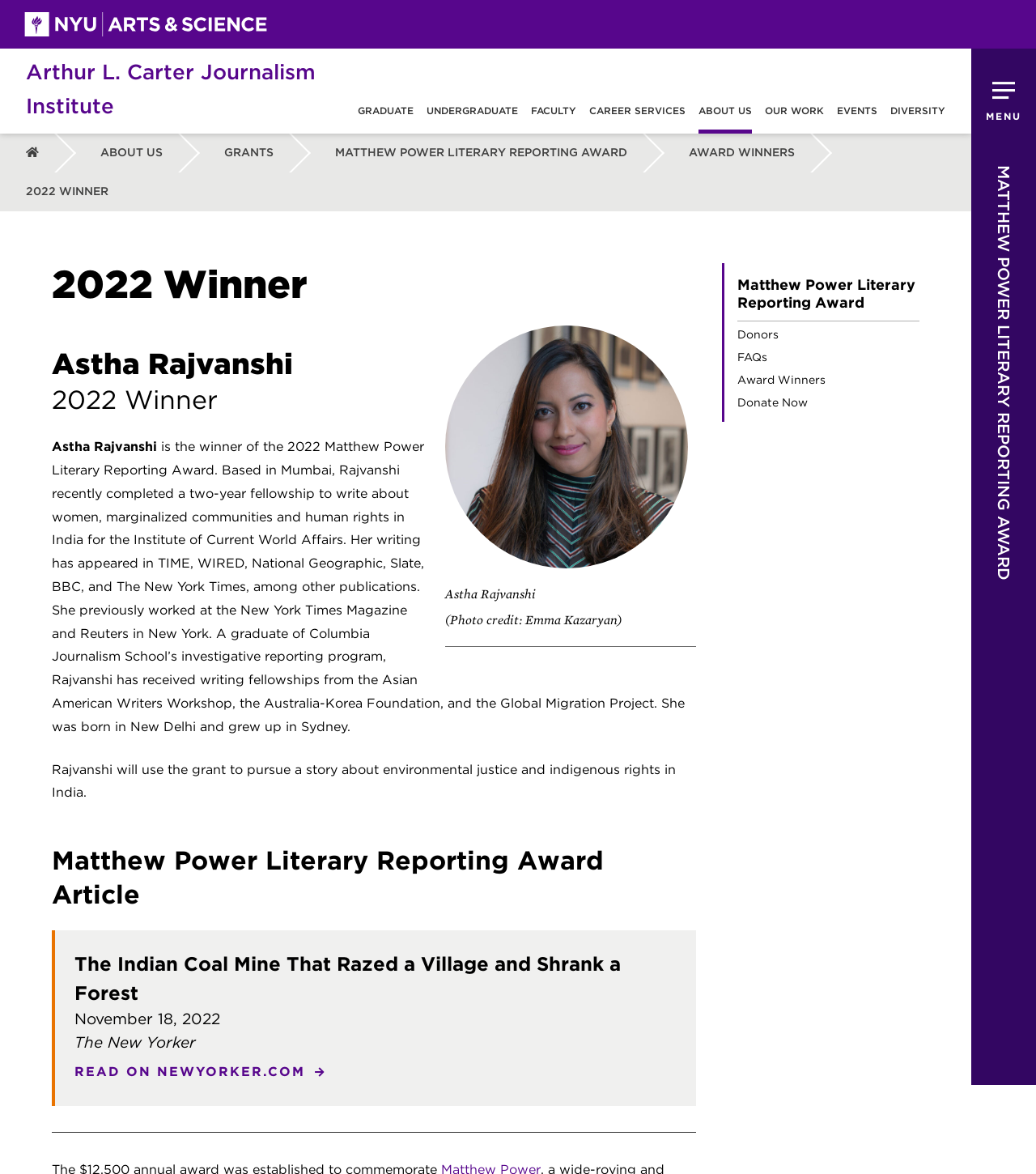Give a one-word or short-phrase answer to the following question: 
What is the name of the publication where Astha Rajvanshi's article 'The Indian Coal Mine That Razed a Village and Shrank a Forest' was published?

The New Yorker